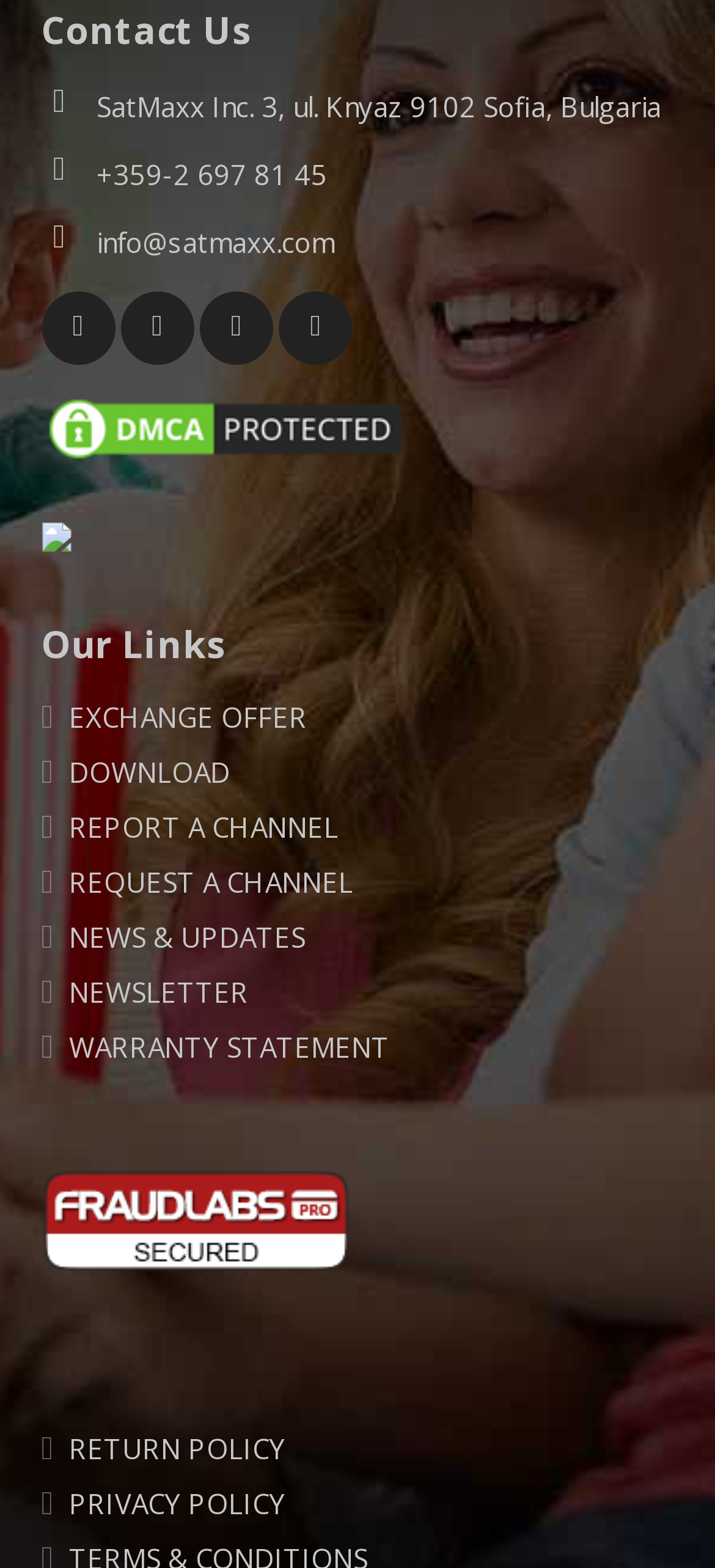What is the phone number of the company?
We need a detailed and meticulous answer to the question.

I found the phone number by looking at the static text element that contains the phone number information, which is '+359-2 697 81 45'.